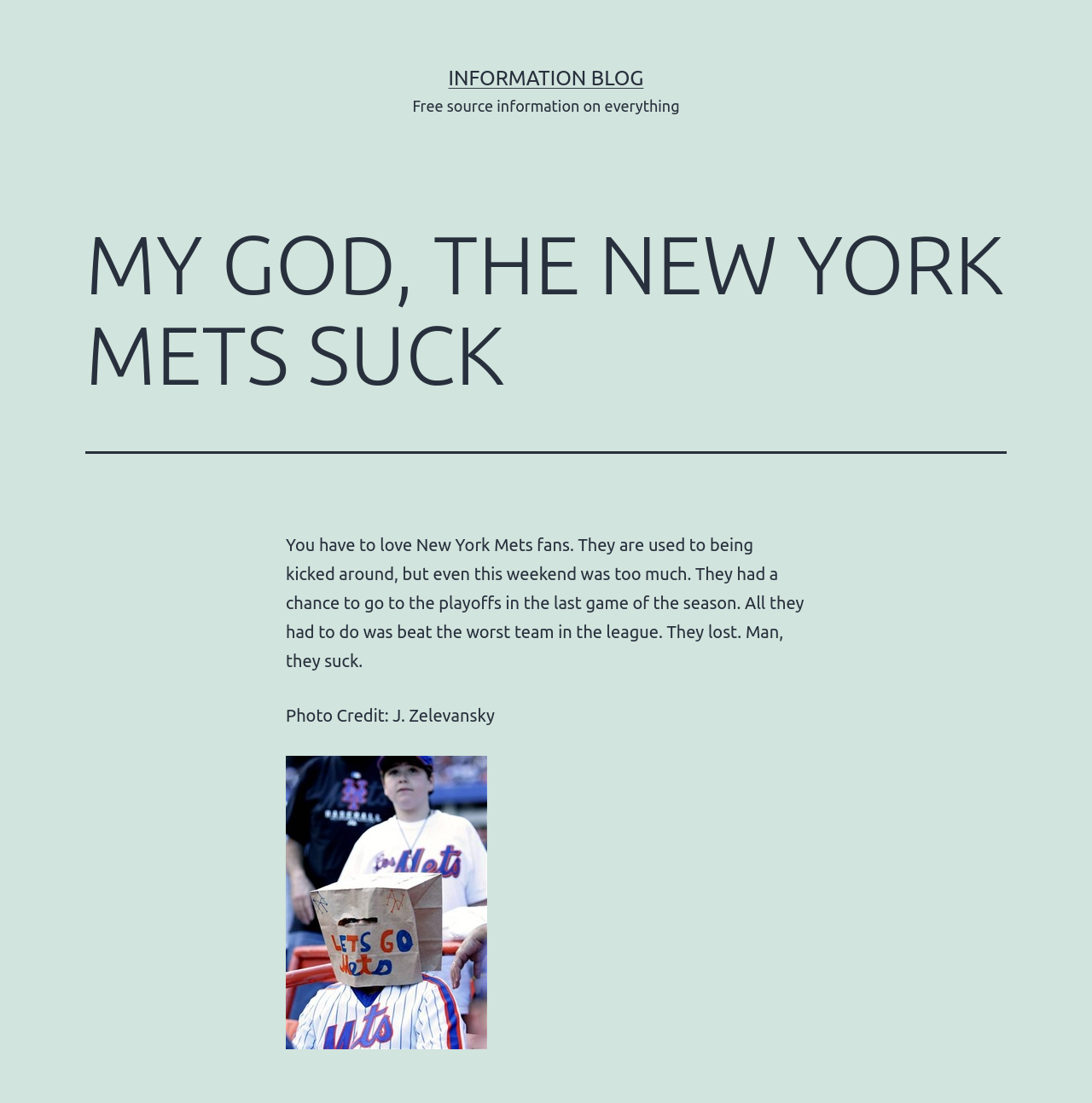What is the author's tone towards the team?
Please look at the screenshot and answer in one word or a short phrase.

Negative